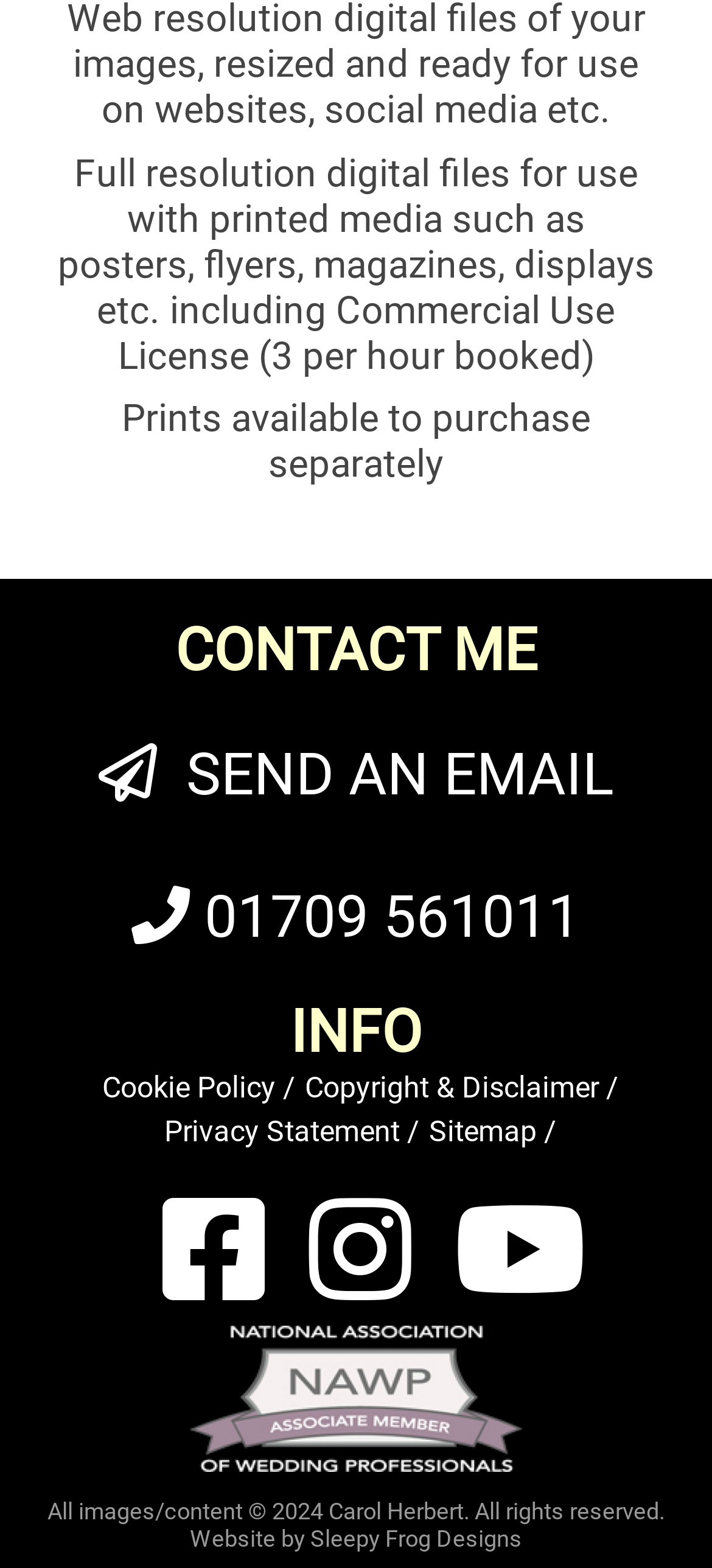Please identify the coordinates of the bounding box for the clickable region that will accomplish this instruction: "Visit the website creator's page".

[0.267, 0.973, 0.733, 0.99]